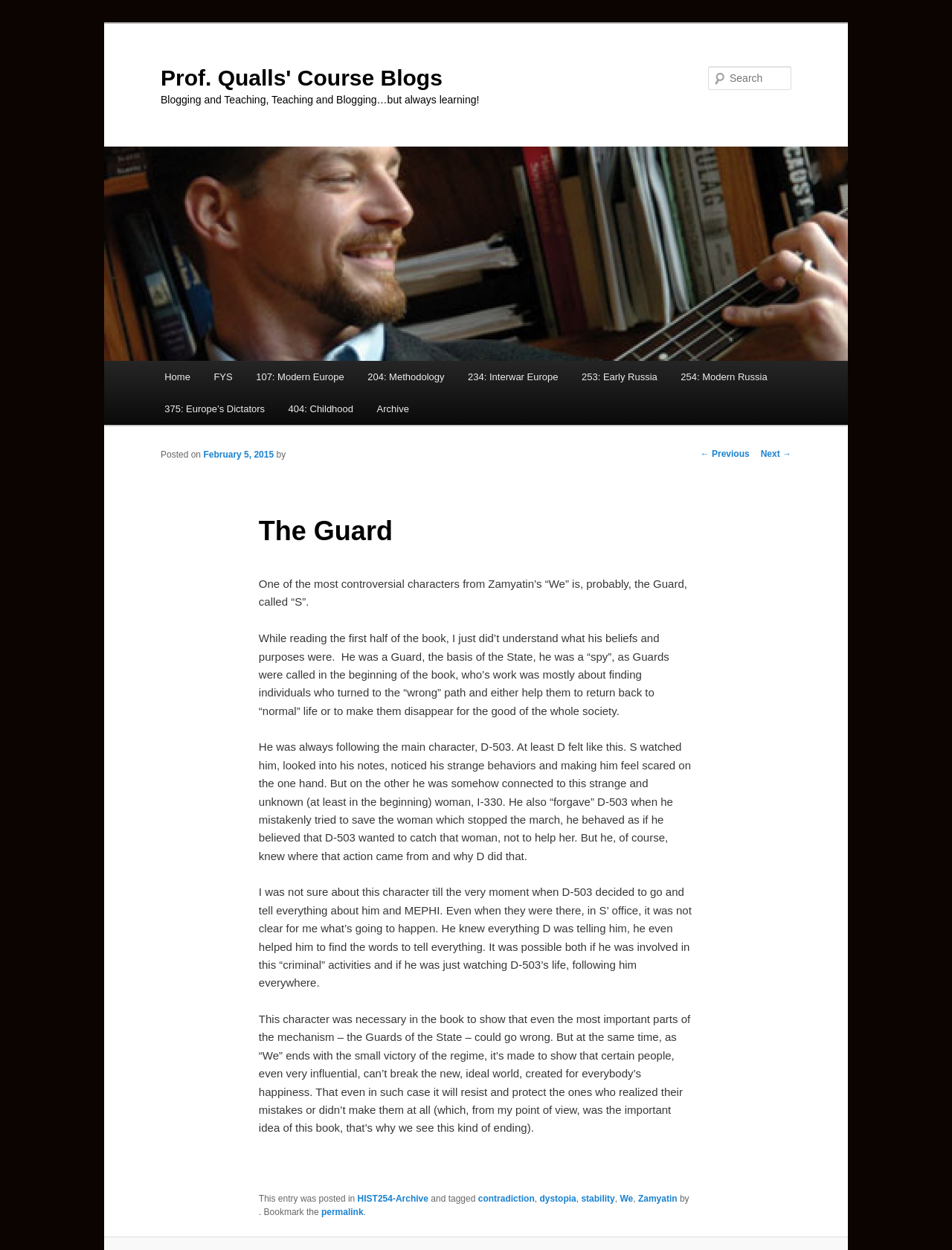What is the date of the article?
Make sure to answer the question with a detailed and comprehensive explanation.

The date of the article can be found in the link element with the text 'February 5, 2015' which is located within the article section of the webpage, specifically below the title of the article.